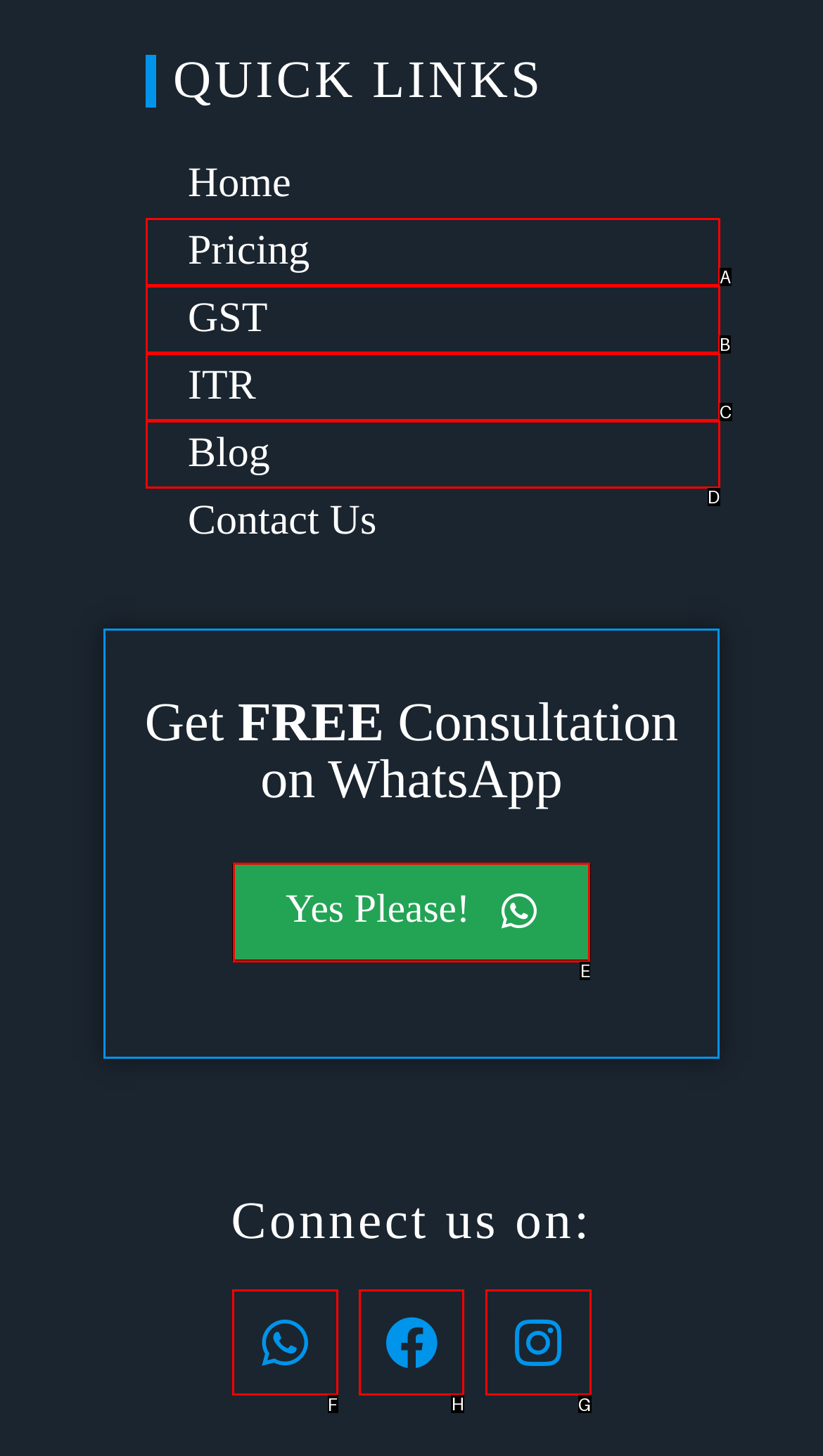Indicate which lettered UI element to click to fulfill the following task: Open Primary Menu
Provide the letter of the correct option.

None